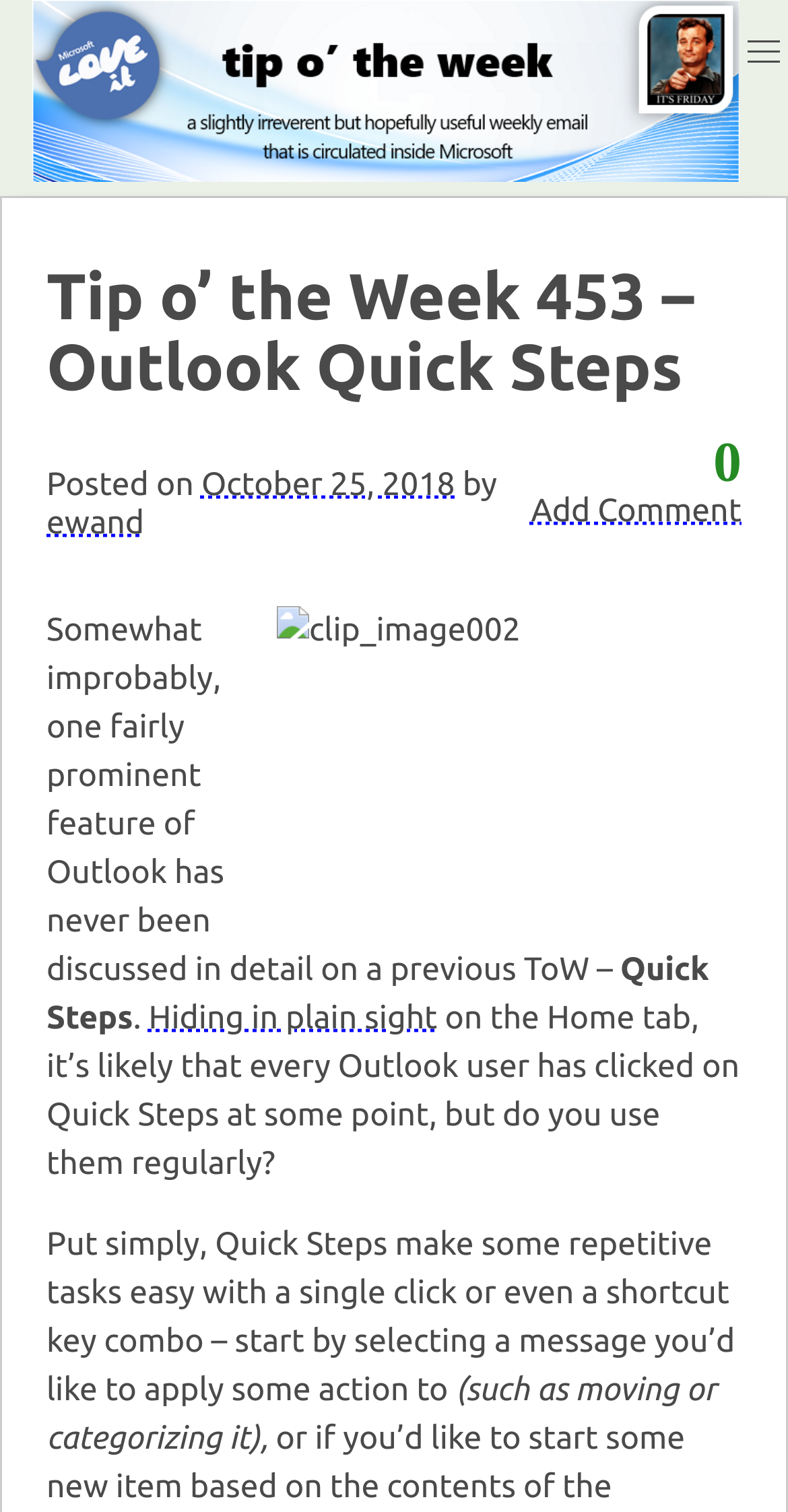Detail the webpage's structure and highlights in your description.

The webpage is a blog post titled "Tip o' the Week 453 – Outlook Quick Steps" by Ewan Dalton. At the top, there is a header section with a link to the blog's main page, accompanied by an image with the same name. Below the header, there is a heading that displays the title of the post.

On the top-right corner, there are two links: "0" and "Add Comment". Below these links, there is a section that shows the post's metadata, including the date "October 25, 2018", and the author's name "ewand", which is a link. Next to the author's name, there is a small image.

The main content of the post starts with a paragraph that discusses the topic of Quick Steps in Outlook. The text explains that Quick Steps are a feature that can simplify repetitive tasks with a single click or shortcut key combo. The paragraph is followed by another section of text that continues to elaborate on the use of Quick Steps.

There are a total of 5 links on the page, including the one to the blog's main page, the author's name, and three links within the post's content. There are also two images on the page, one being the blog's logo and the other being an image related to the post's content.